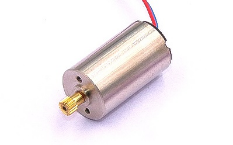Please provide a brief answer to the question using only one word or phrase: 
What is the purpose of the yellow shaft?

Connecting to mechanical components